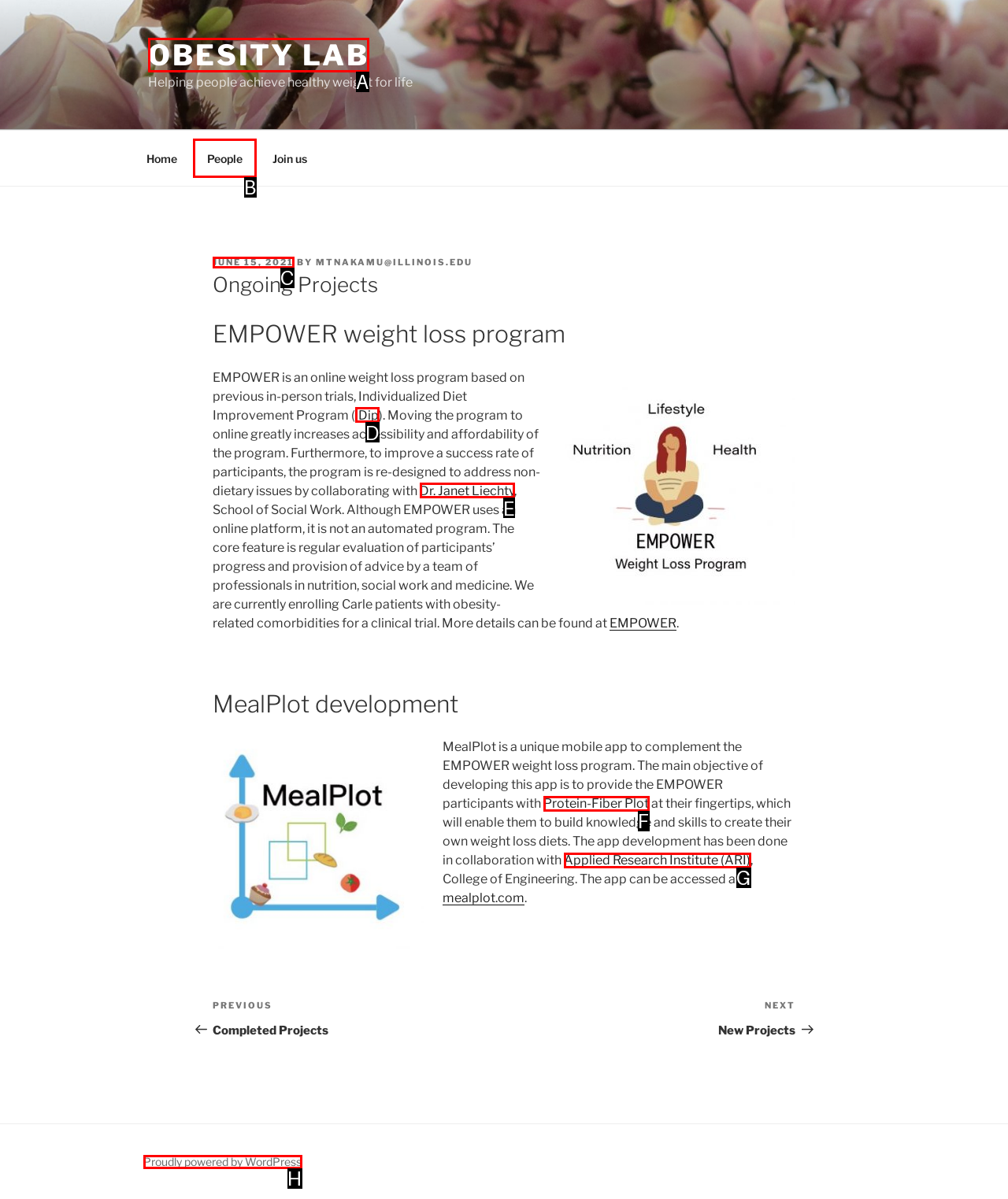Identify the letter of the option to click in order to Learn more about the Obesity Lab. Answer with the letter directly.

A